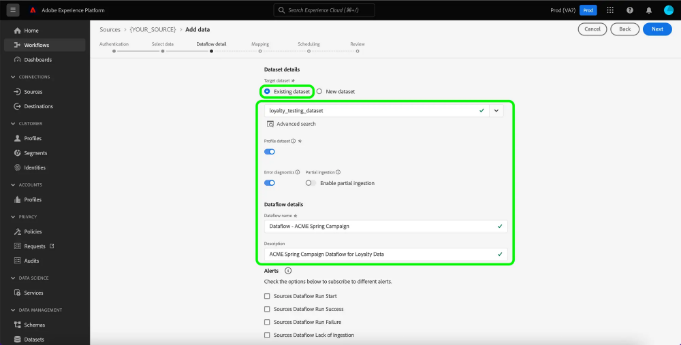What is the purpose of the dataflow?
Please give a detailed and elaborate answer to the question.

According to the description field, the dataflow 'Datanow - ACME Spring Campaign' serves as the dataflow for loyalty data, indicating that it is responsible for handling and processing loyalty-related data.